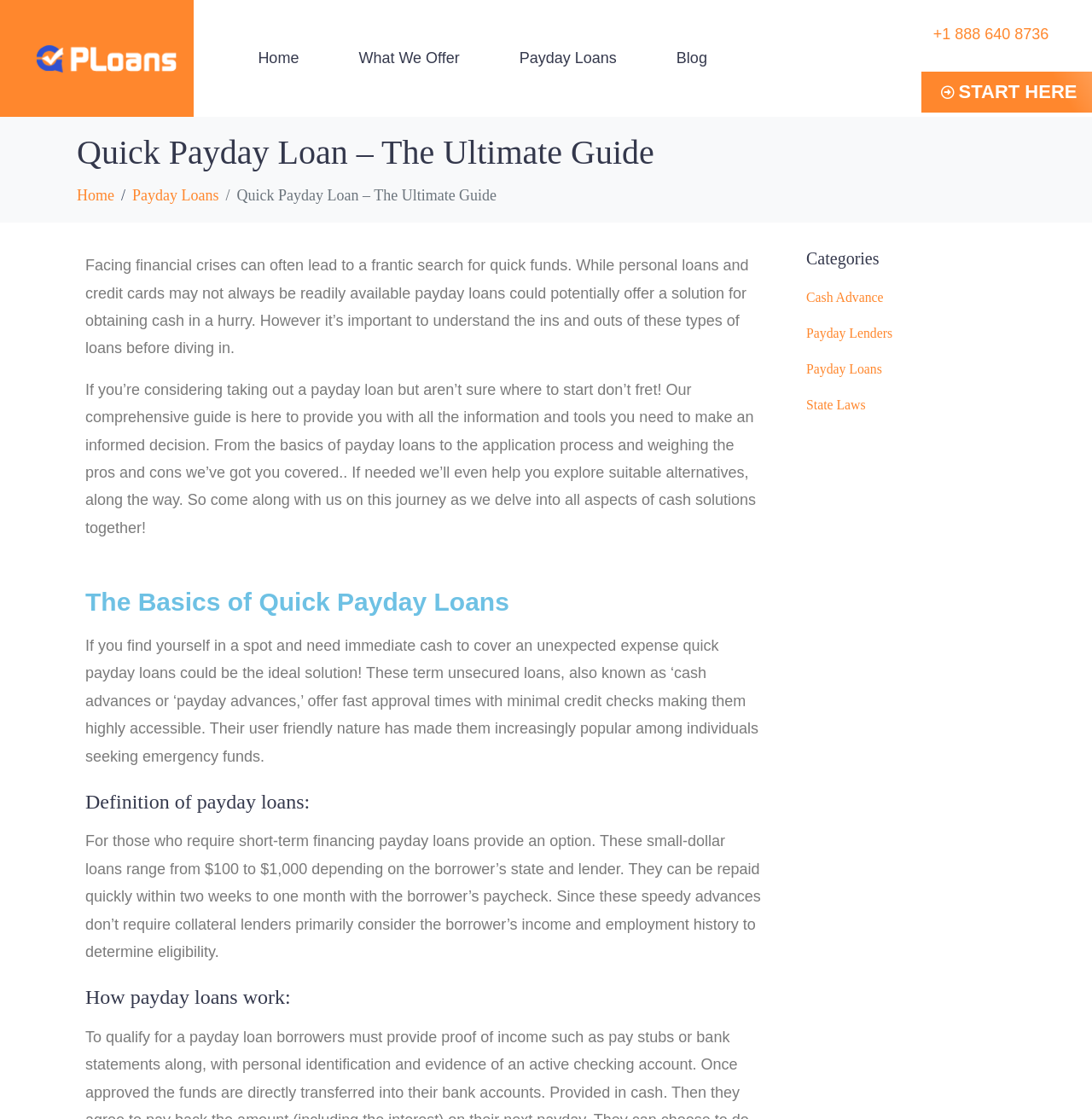Use a single word or phrase to respond to the question:
What is the range of payday loan amounts?

$100 to $1,000